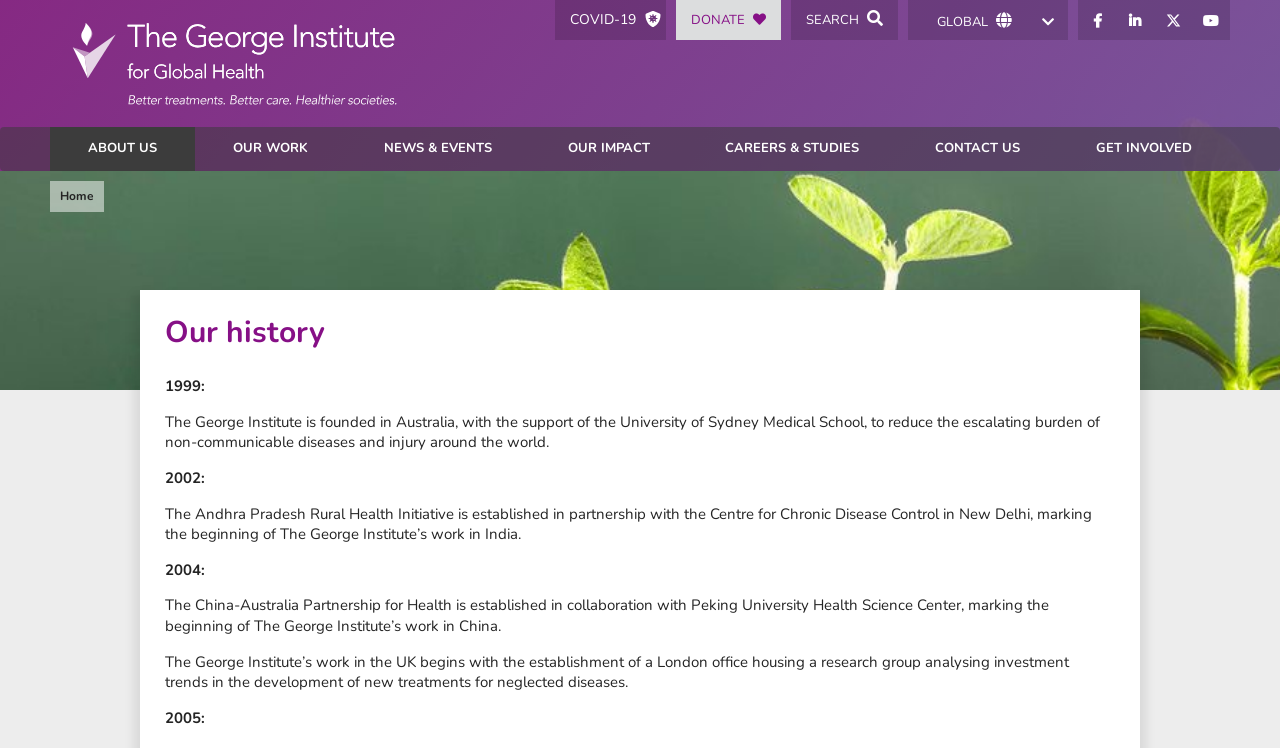What is the focus of the institute?
Provide an in-depth answer to the question, covering all aspects.

I found the answer by reading the text on the webpage, which states that the institute was established to 'tackle the escalating burden of non-communicable diseases and injury around the world, with a focus on underserved populations.' This suggests that the focus of the institute is on non-communicable diseases and injury.